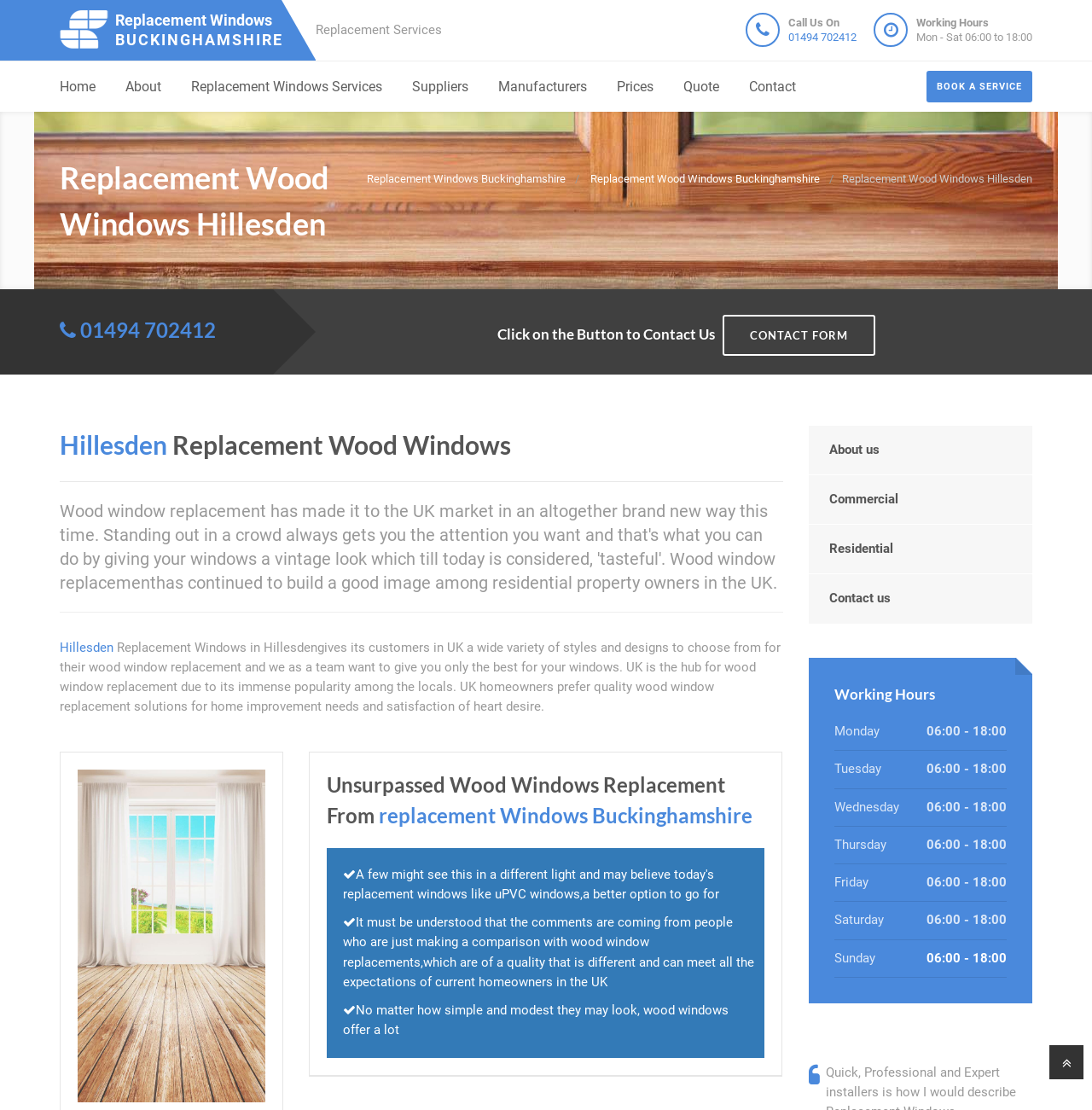Please find the bounding box coordinates of the clickable region needed to complete the following instruction: "Add 'Black Dog' to your cart". The bounding box coordinates must consist of four float numbers between 0 and 1, i.e., [left, top, right, bottom].

None